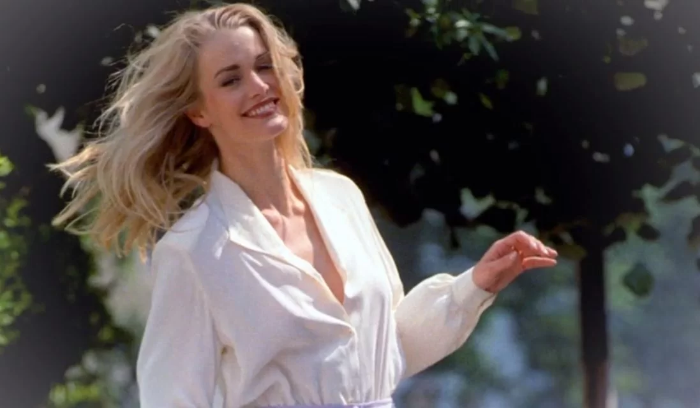Provide a one-word or short-phrase response to the question:
What is the name of the reality show associated with this image?

Alone